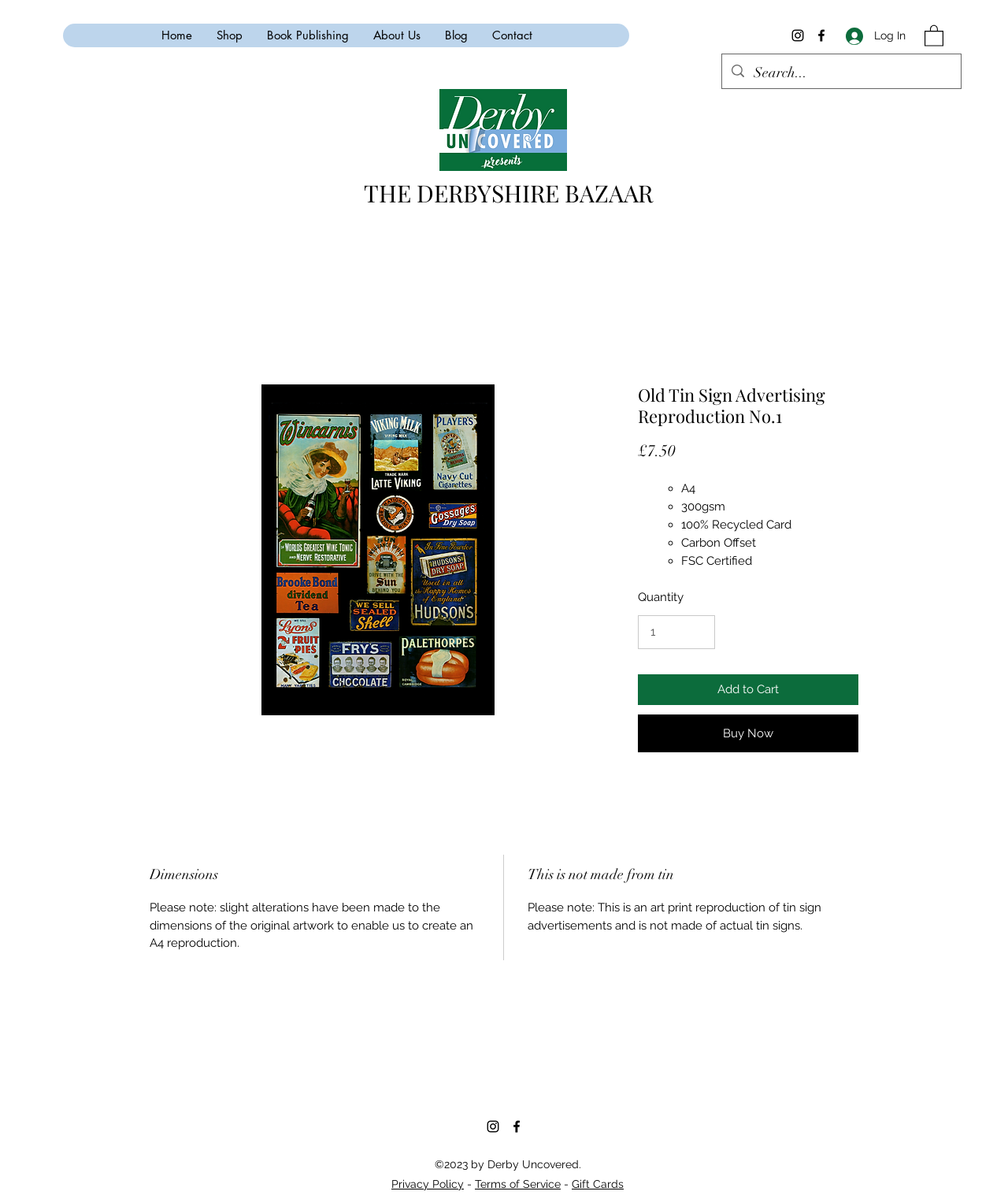Select the bounding box coordinates of the element I need to click to carry out the following instruction: "Add to Cart".

[0.633, 0.564, 0.852, 0.59]